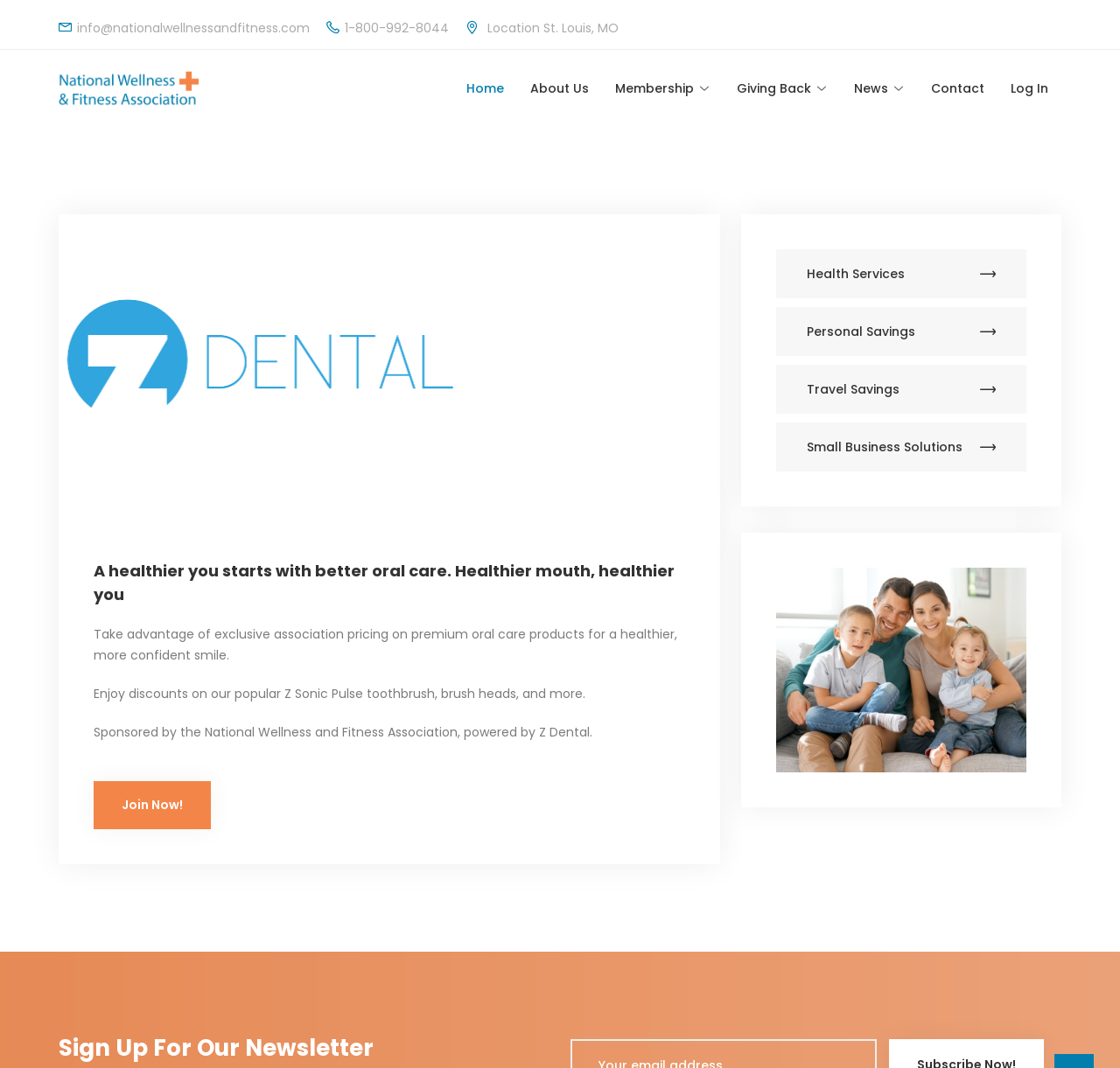Determine the bounding box coordinates of the element that should be clicked to execute the following command: "Click Join Now!".

[0.084, 0.731, 0.188, 0.776]